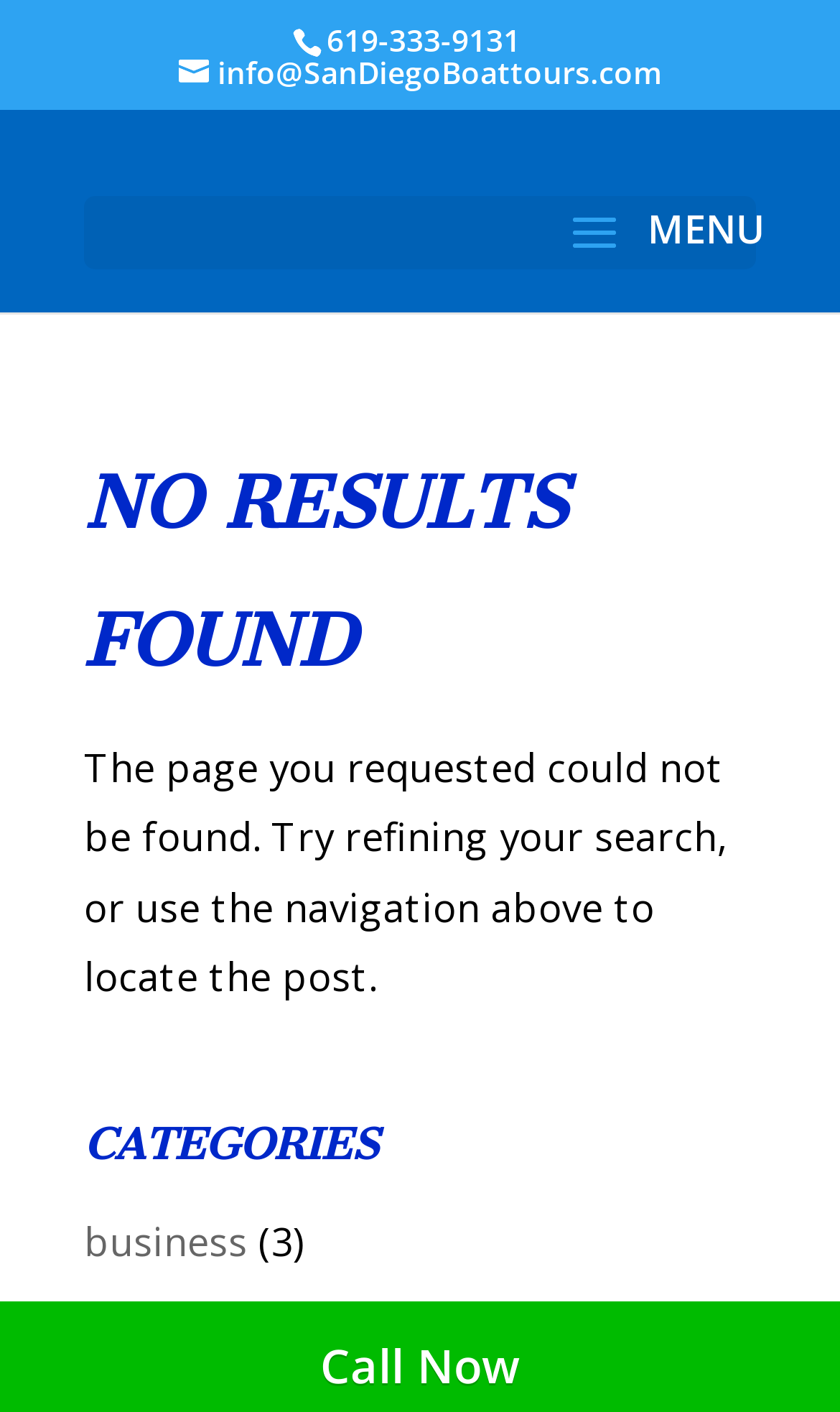How many categories are listed on the webpage?
Respond with a short answer, either a single word or a phrase, based on the image.

2